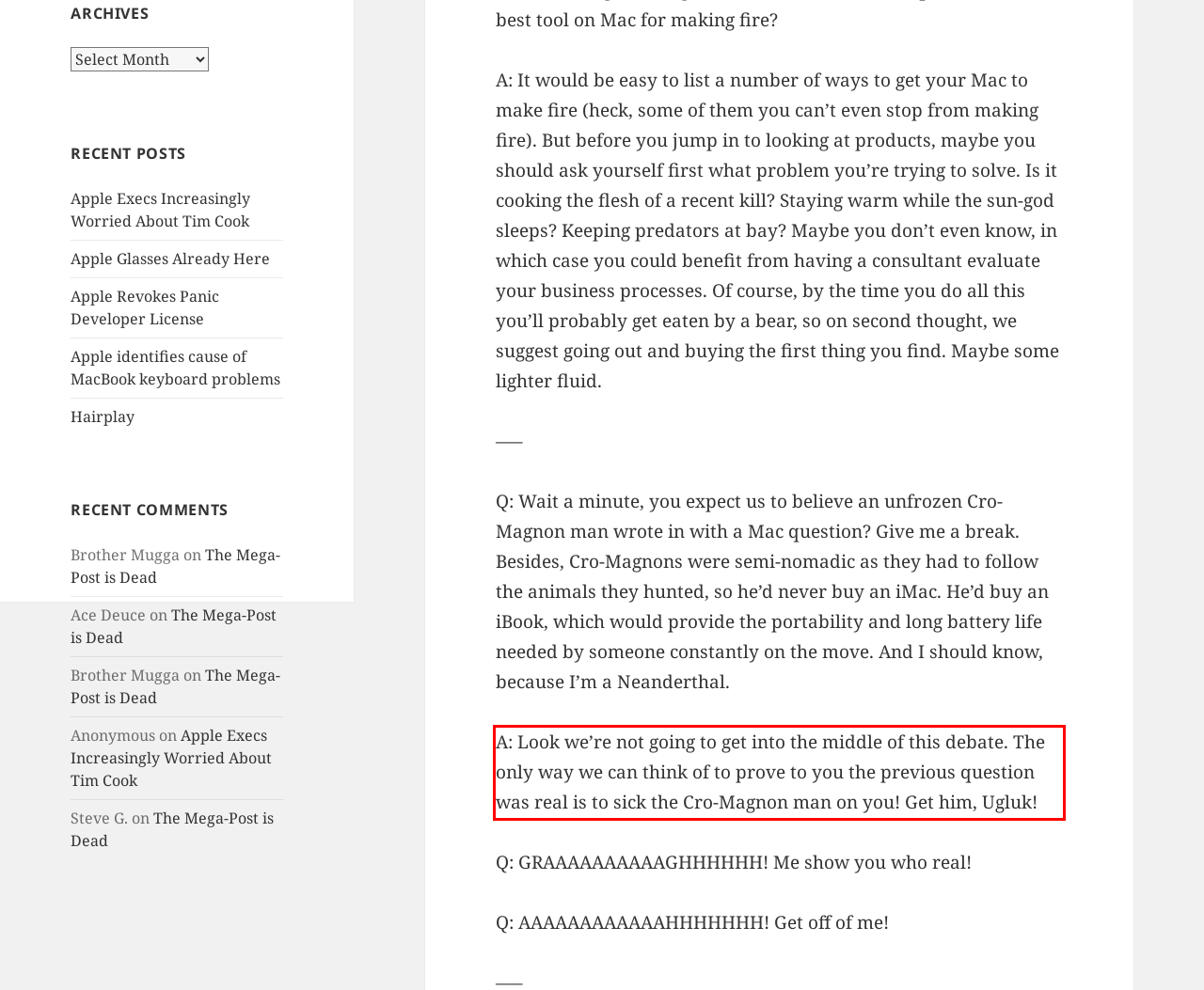Given a webpage screenshot, locate the red bounding box and extract the text content found inside it.

A: Look we’re not going to get into the middle of this debate. The only way we can think of to prove to you the previous question was real is to sick the Cro-Magnon man on you! Get him, Ugluk!